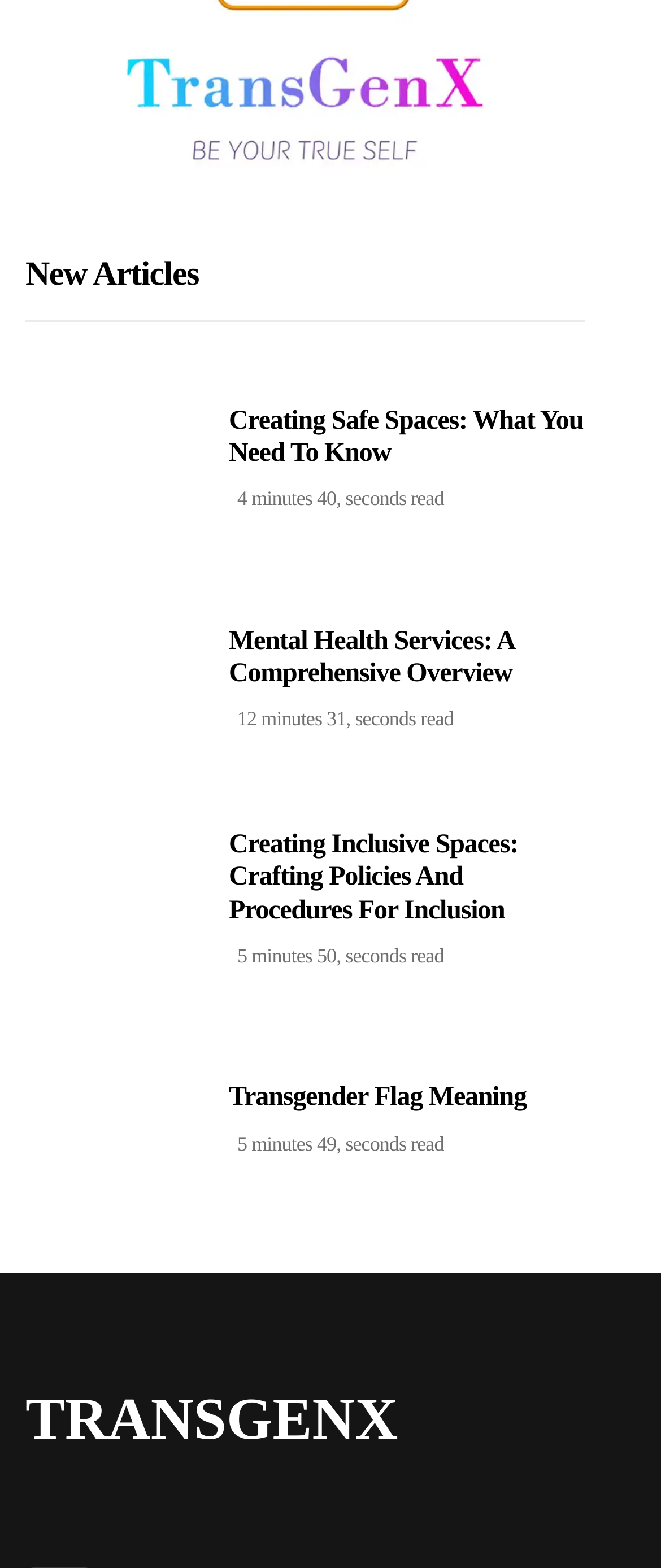Please indicate the bounding box coordinates of the element's region to be clicked to achieve the instruction: "Learn about 'Mental Health Services: A Comprehensive Overview'". Provide the coordinates as four float numbers between 0 and 1, i.e., [left, top, right, bottom].

[0.038, 0.378, 0.295, 0.486]